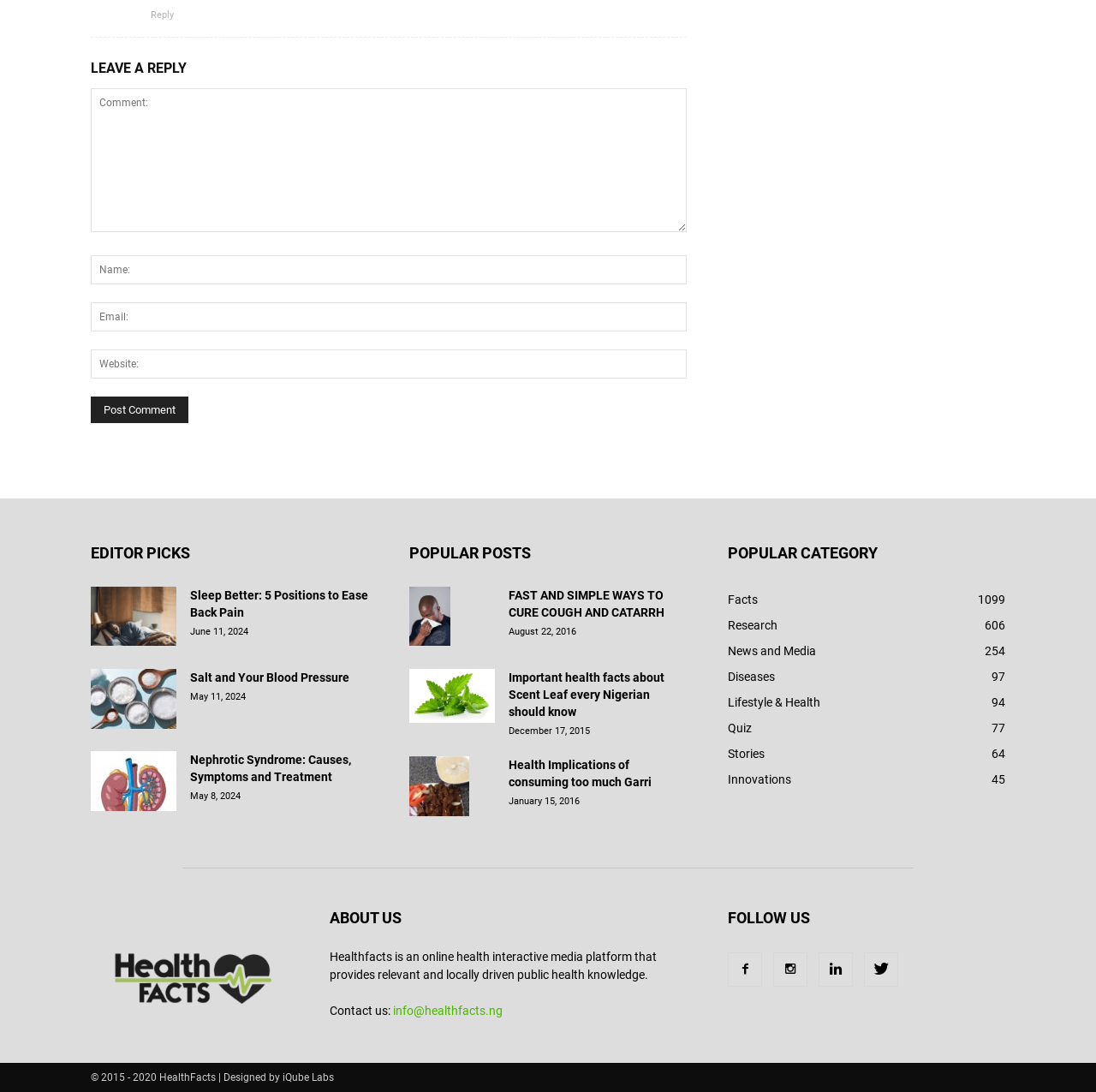Give a one-word or short phrase answer to the question: 
What is the name of the website?

HealthFacts